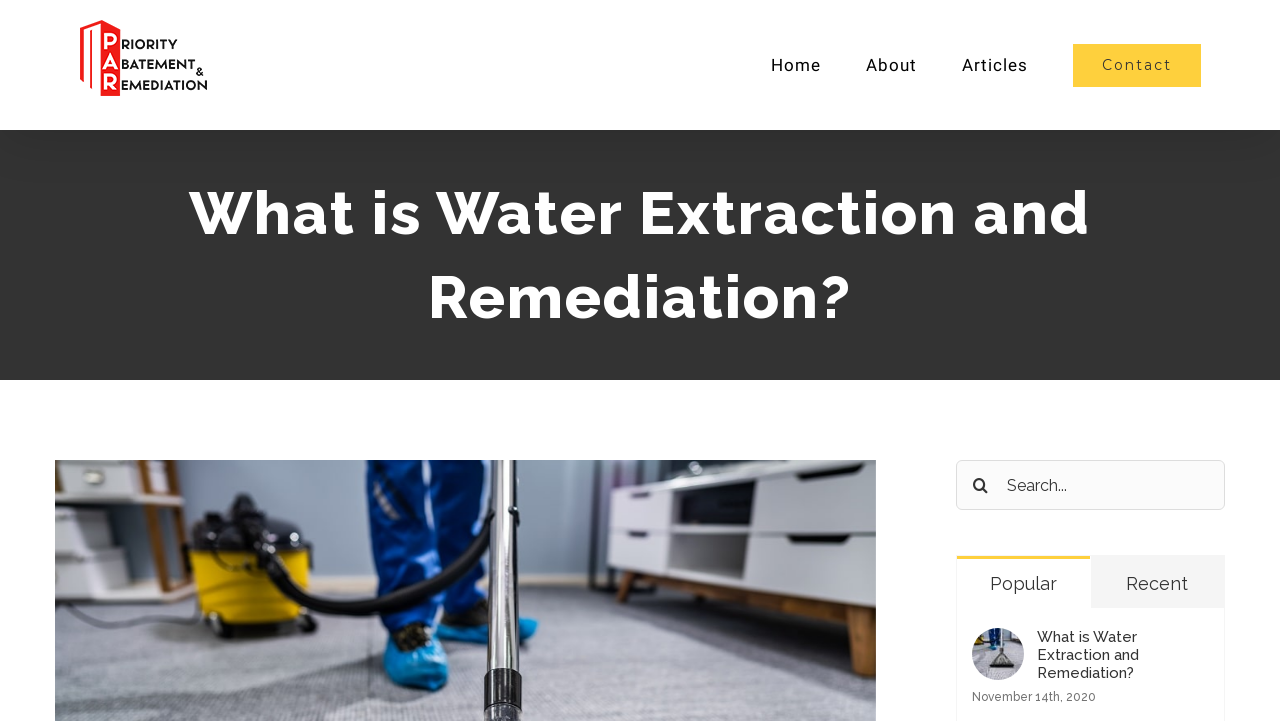Pinpoint the bounding box coordinates of the element you need to click to execute the following instruction: "Search for something". The bounding box should be represented by four float numbers between 0 and 1, in the format [left, top, right, bottom].

[0.747, 0.638, 0.957, 0.707]